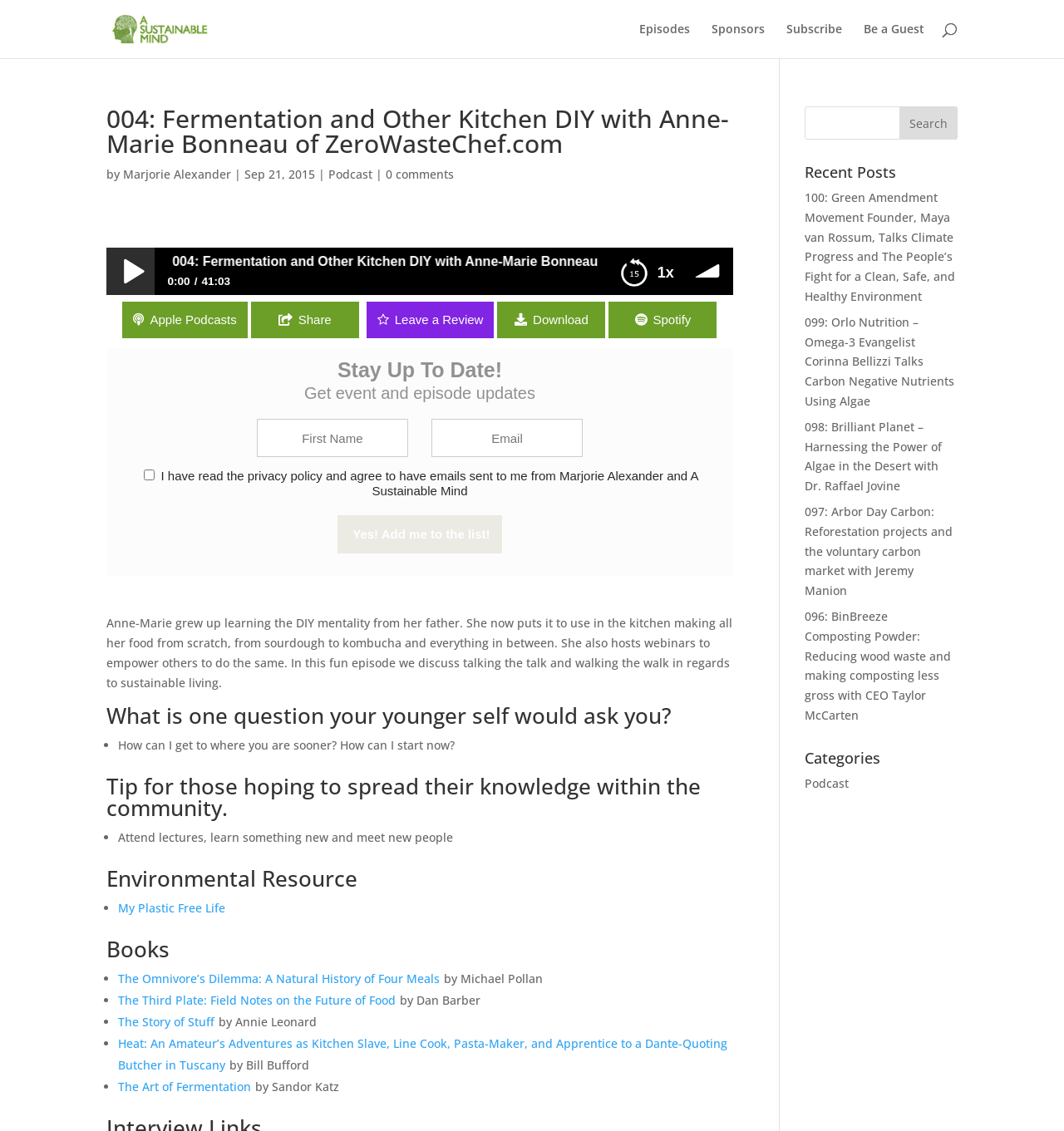Identify the coordinates of the bounding box for the element that must be clicked to accomplish the instruction: "Search for a podcast".

[0.1, 0.0, 0.9, 0.001]